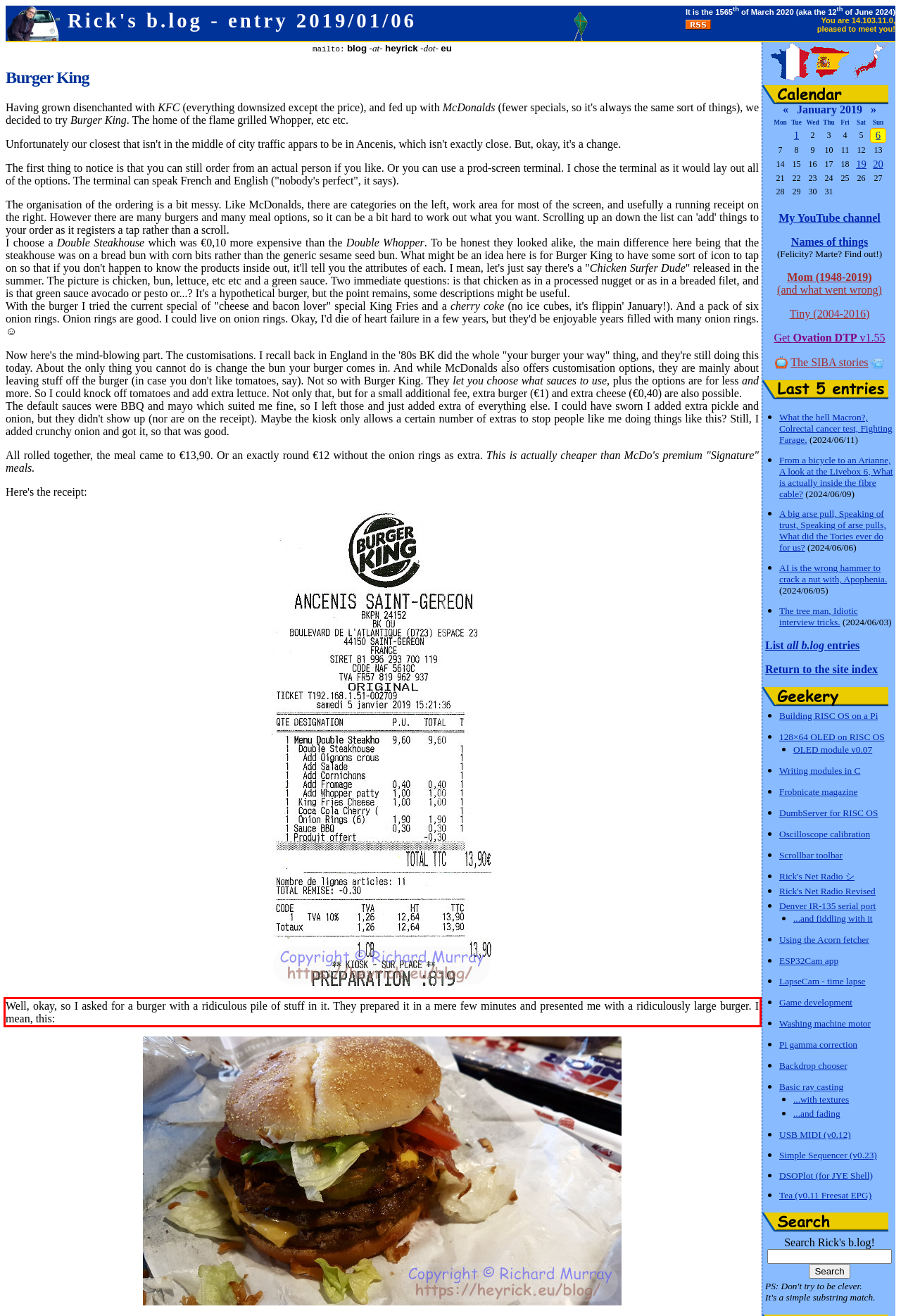Identify the text inside the red bounding box in the provided webpage screenshot and transcribe it.

Well, okay, so I asked for a burger with a ridiculous pile of stuff in it. They prepared it in a mere few minutes and presented me with a ridiculously large burger. I mean, this: